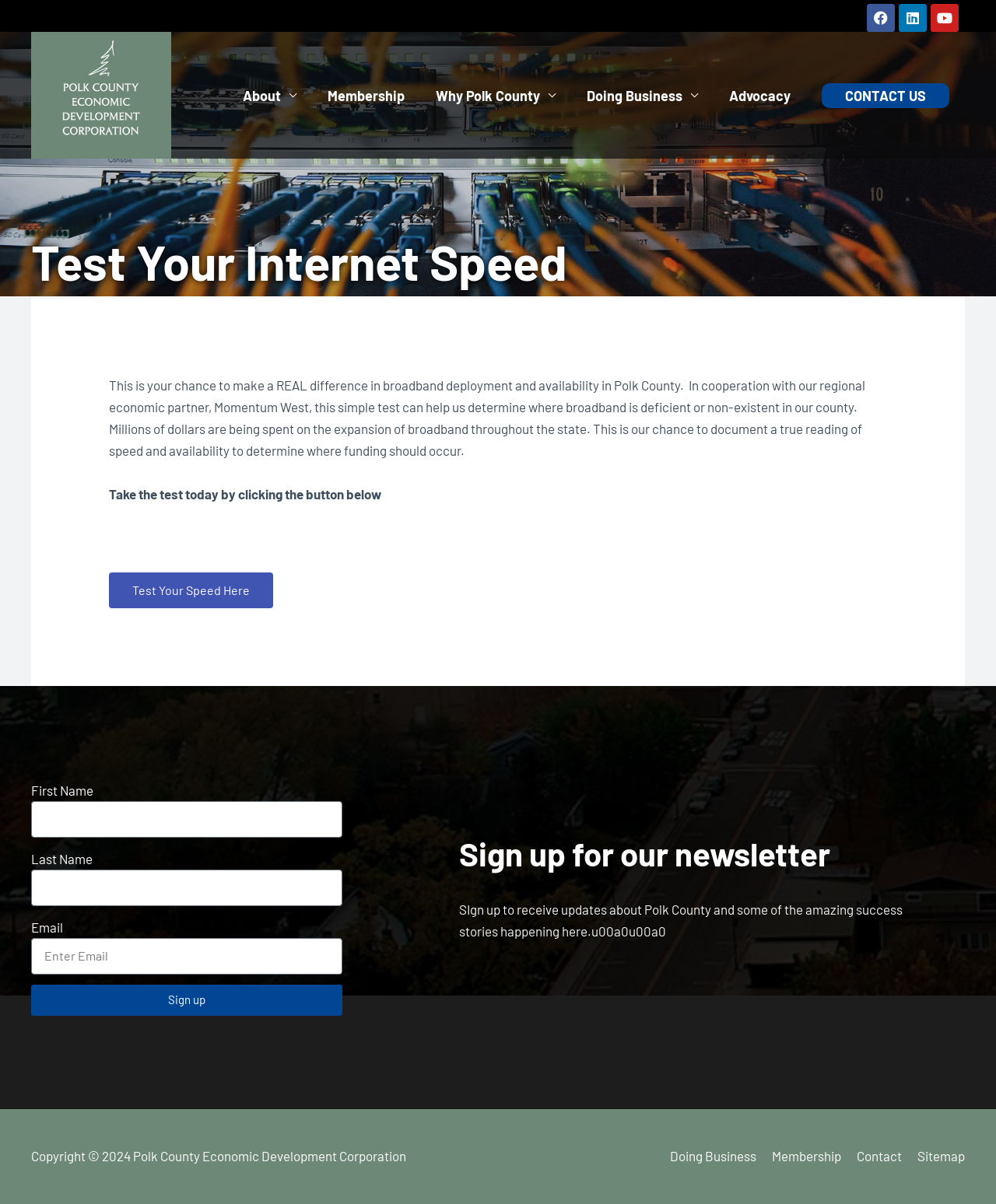Please identify the bounding box coordinates of the element's region that I should click in order to complete the following instruction: "Enter your First Name". The bounding box coordinates consist of four float numbers between 0 and 1, i.e., [left, top, right, bottom].

[0.031, 0.665, 0.344, 0.696]